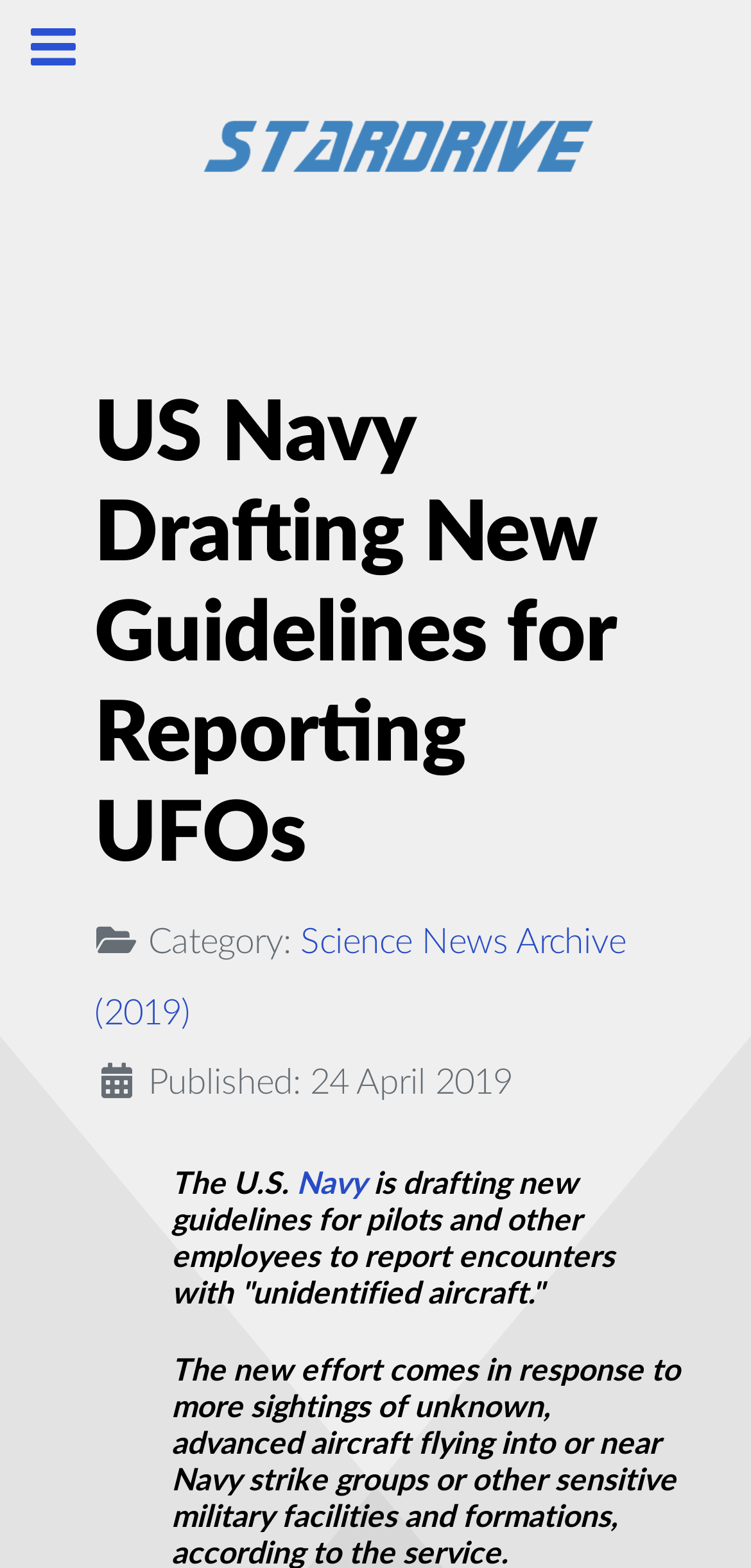When was the article published?
Provide a well-explained and detailed answer to the question.

I found the publication date by examining the time element, which contains a StaticText element with the text 'Published: 24 April 2019'. This indicates that the article was published on 24 April 2019.